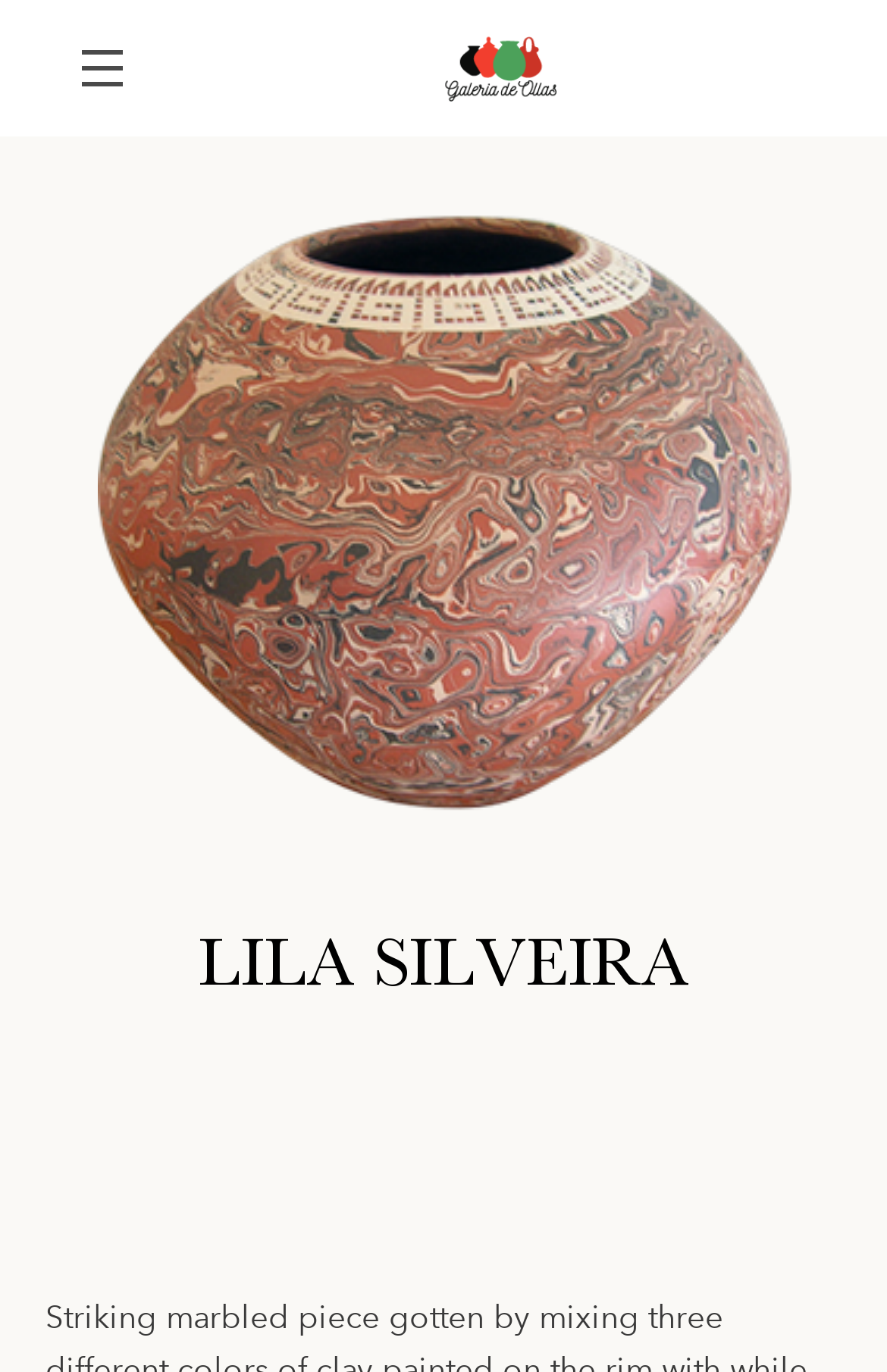Please locate the clickable area by providing the bounding box coordinates to follow this instruction: "Open the 'Galeria de Ollas' page".

[0.501, 0.025, 0.627, 0.075]